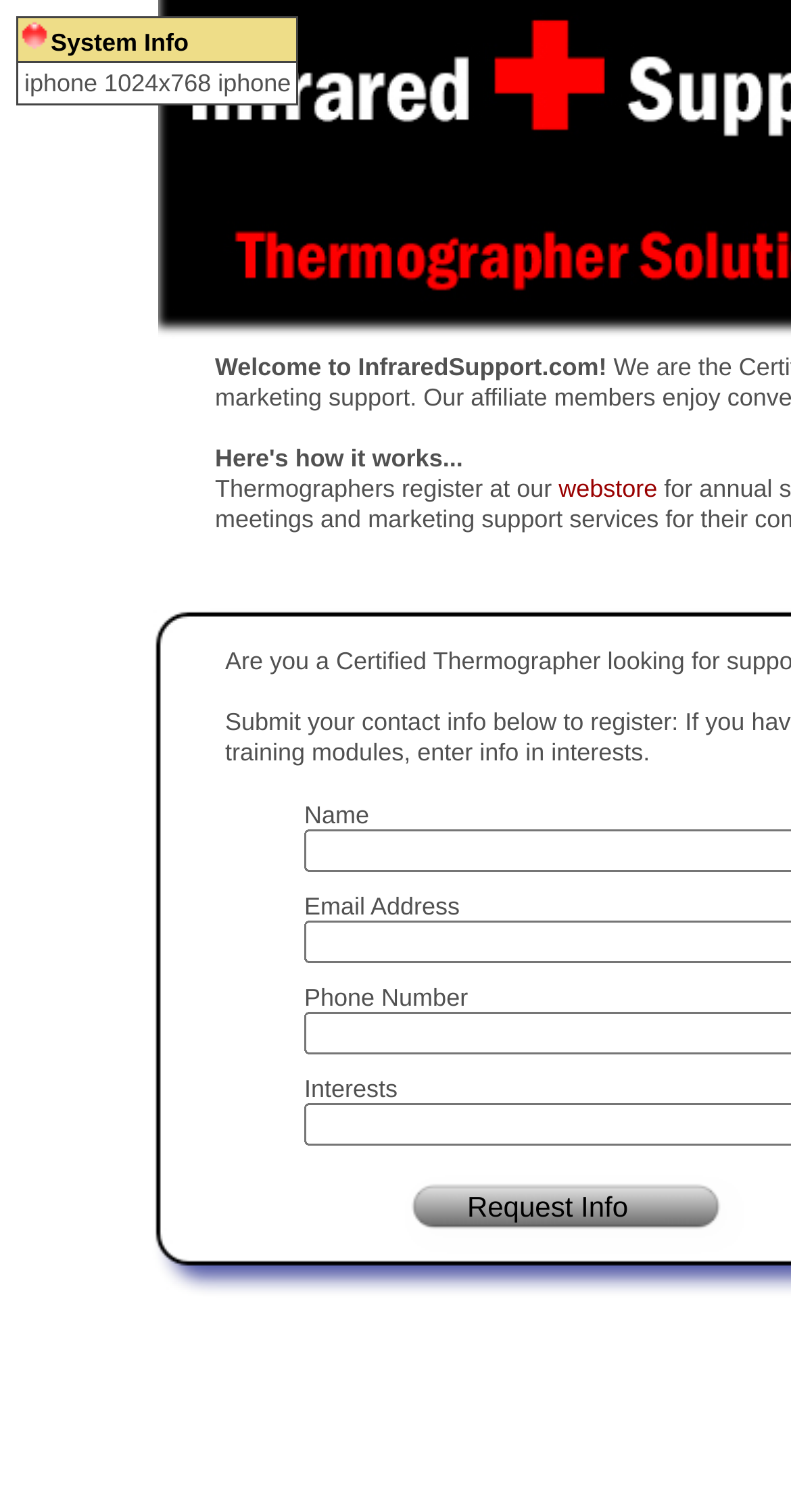What is the first field to fill in the registration form?
Utilize the image to construct a detailed and well-explained answer.

By examining the webpage's structure, I found that the first field in the registration form is labeled 'Name', as indicated by the StaticText element with the text 'Name' and the accompanying generic element with the text 'please enter your name'.